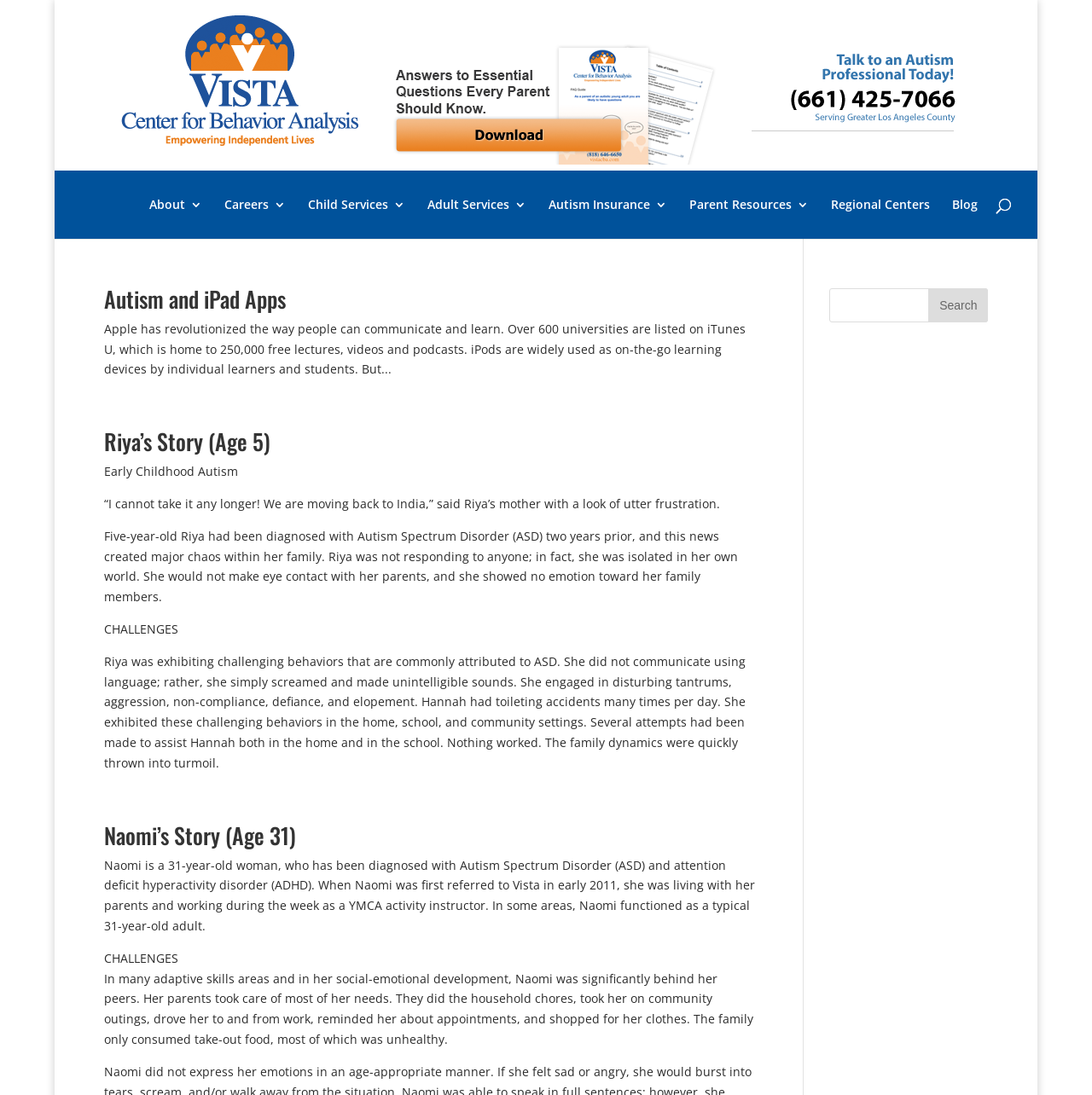What is the purpose of the search box?
Can you provide a detailed and comprehensive answer to the question?

The search box is located at the top of the webpage, and it allows users to search for specific content within the webpage. The search box has a placeholder text 'Search for:' and a search button, indicating that users can enter keywords to find relevant information.